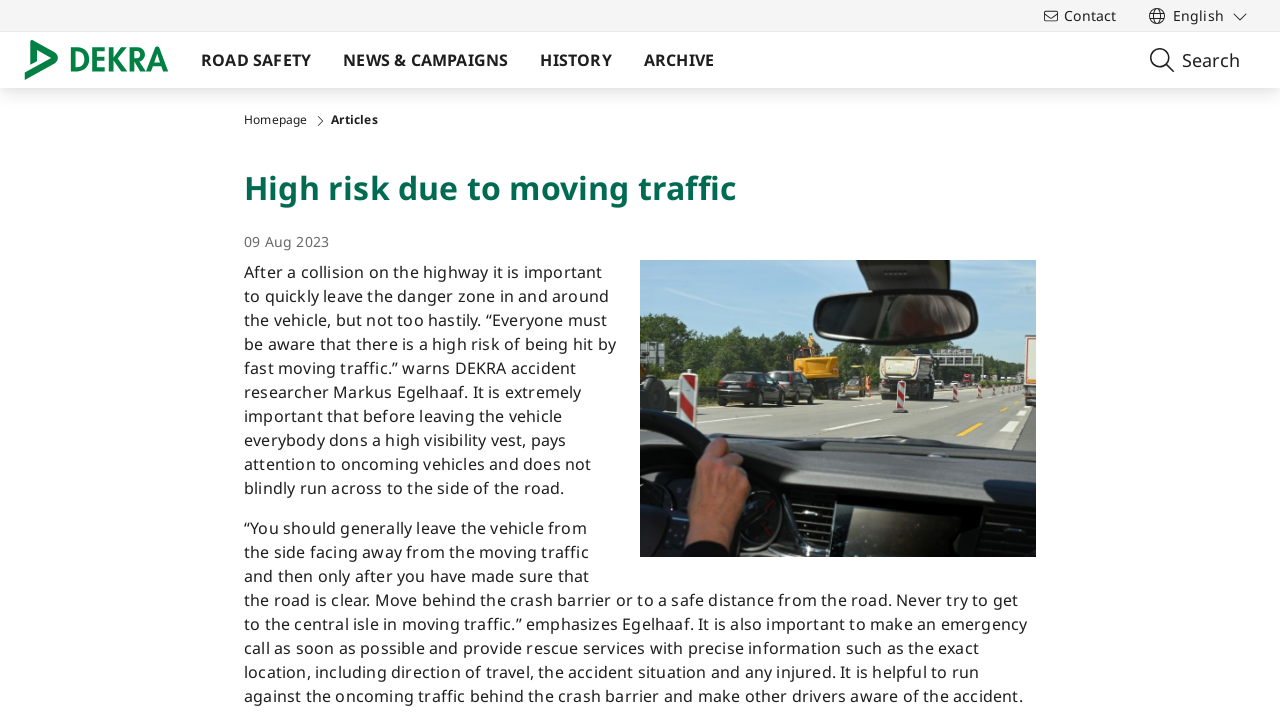Provide the bounding box coordinates for the UI element that is described by this text: "50K+ HappyCustomers". The coordinates should be in the form of four float numbers between 0 and 1: [left, top, right, bottom].

None